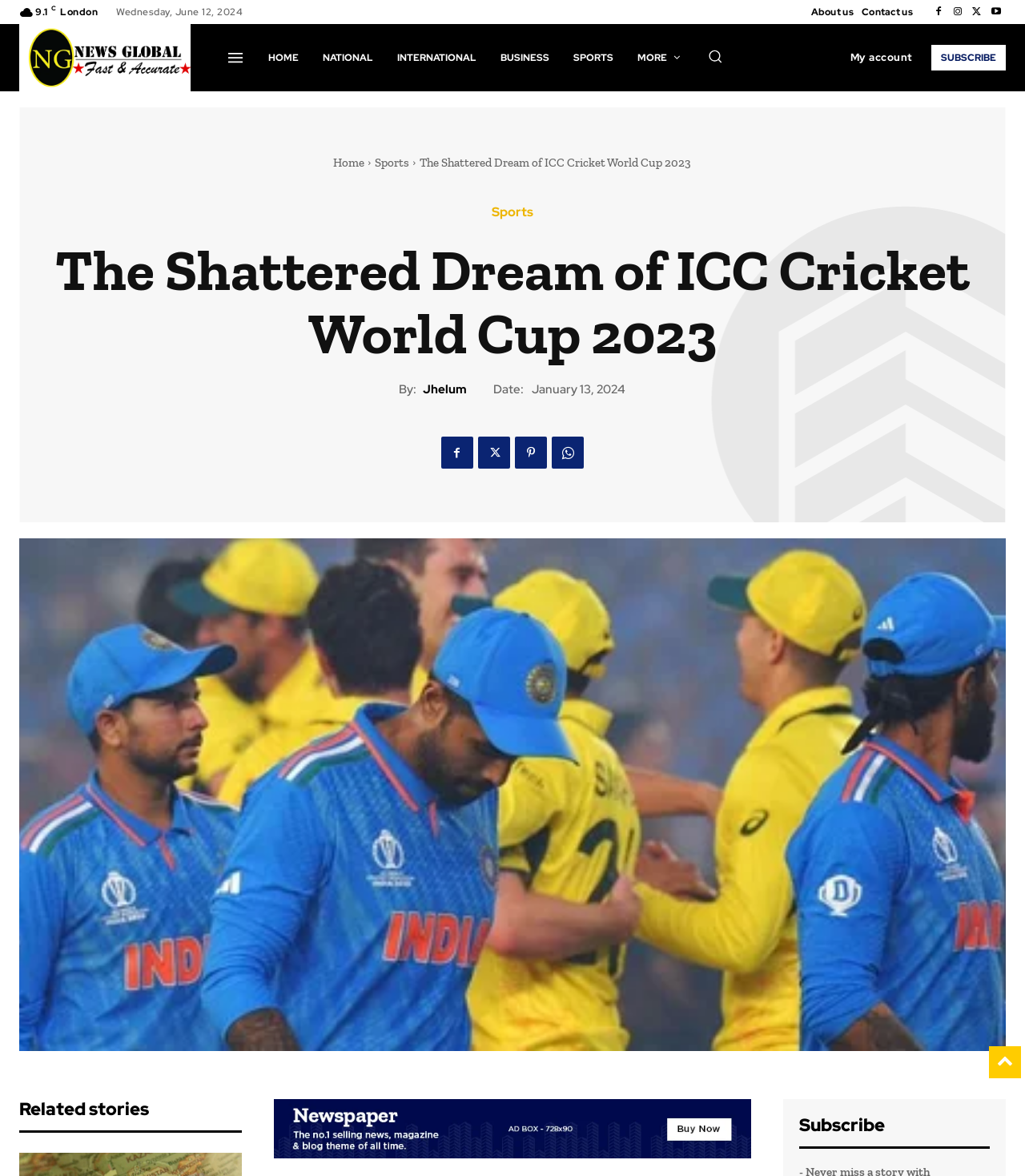Given the element description, predict the bounding box coordinates in the format (top-left x, top-left y, bottom-right x, bottom-right y), using floating point numbers between 0 and 1: About us

[0.791, 0.0, 0.833, 0.02]